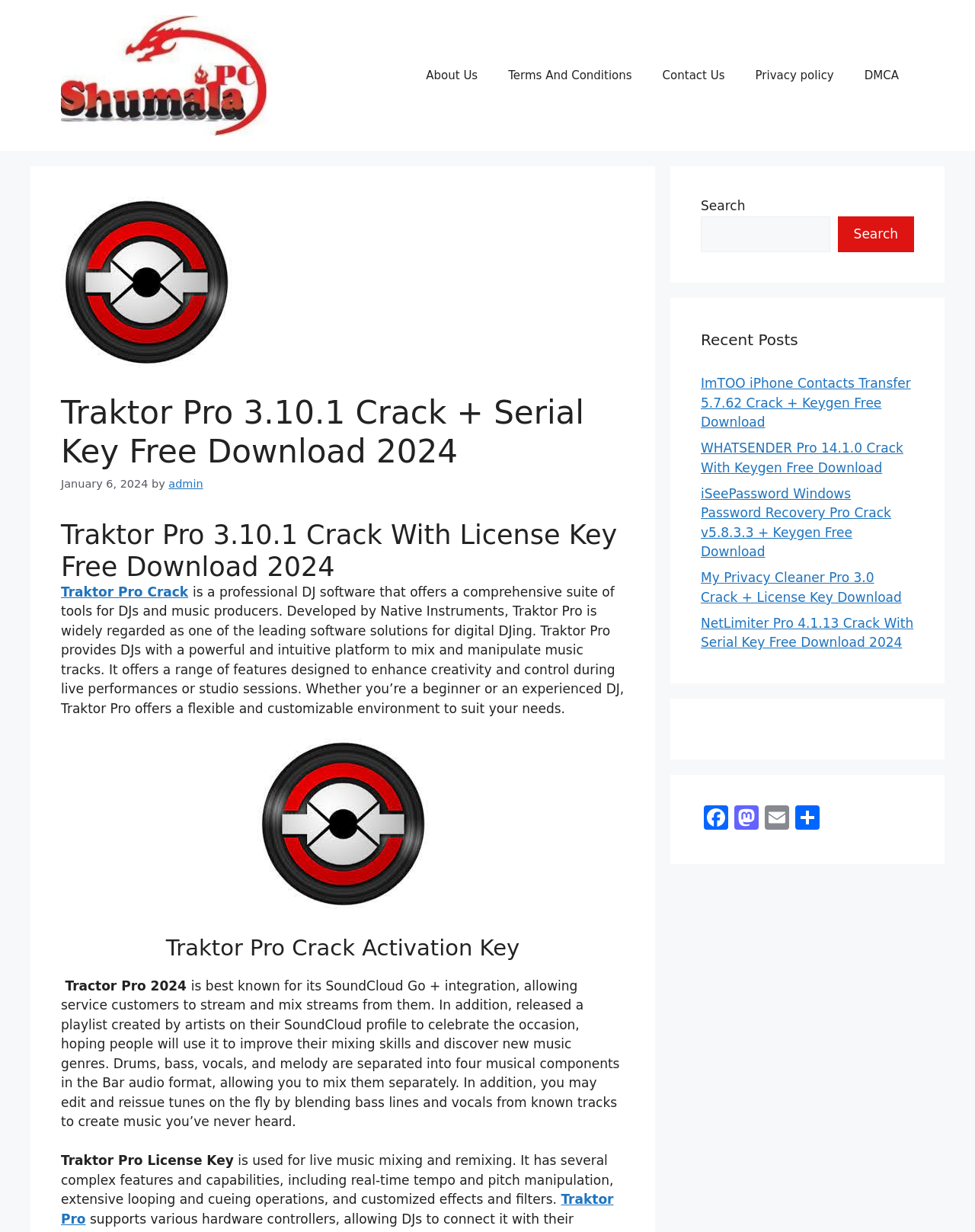Please identify the coordinates of the bounding box for the clickable region that will accomplish this instruction: "Search for something".

[0.719, 0.175, 0.851, 0.205]